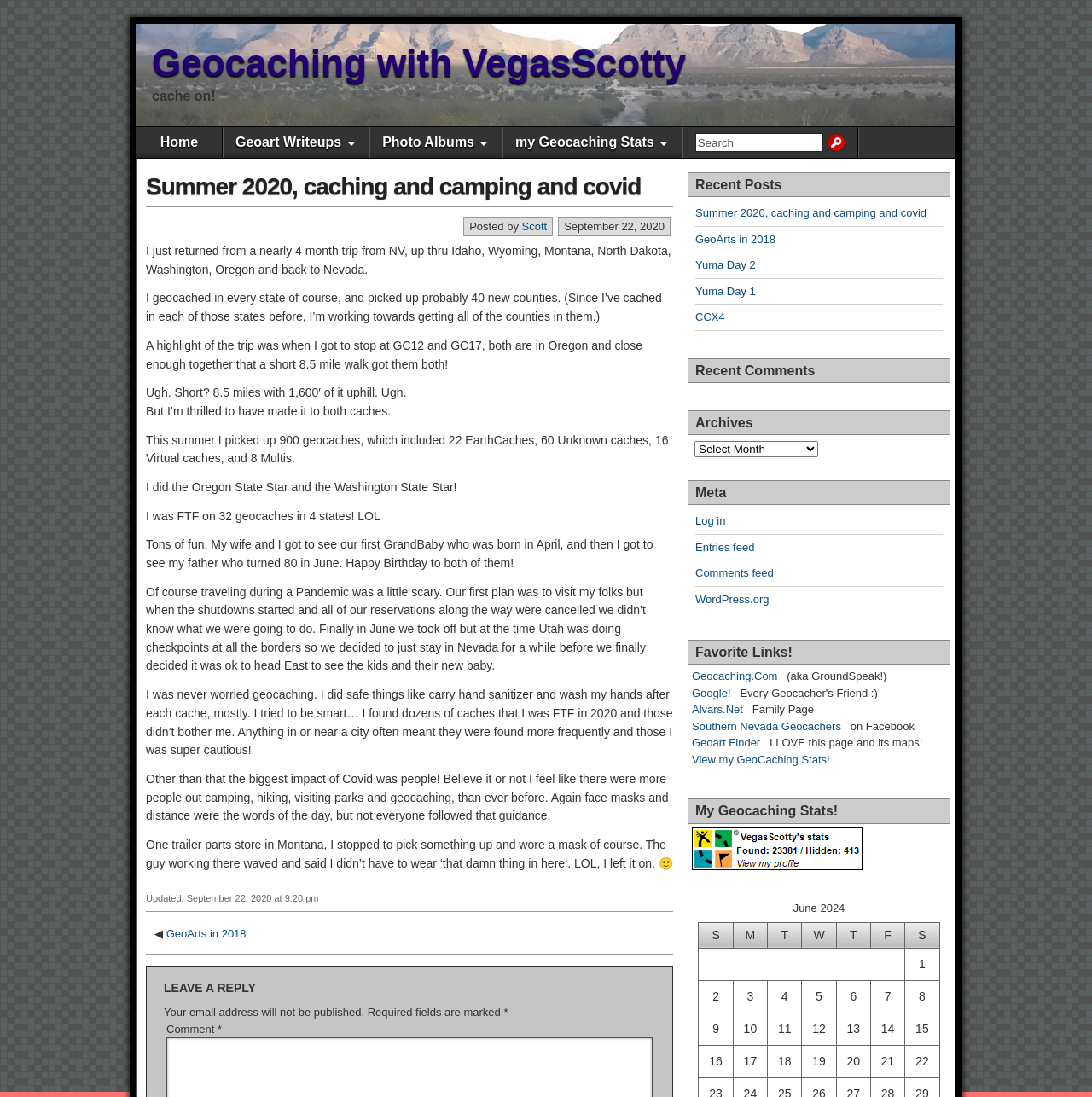Provide a short answer to the following question with just one word or phrase: What is the name of the first GrandBaby mentioned in the blog post?

Not mentioned